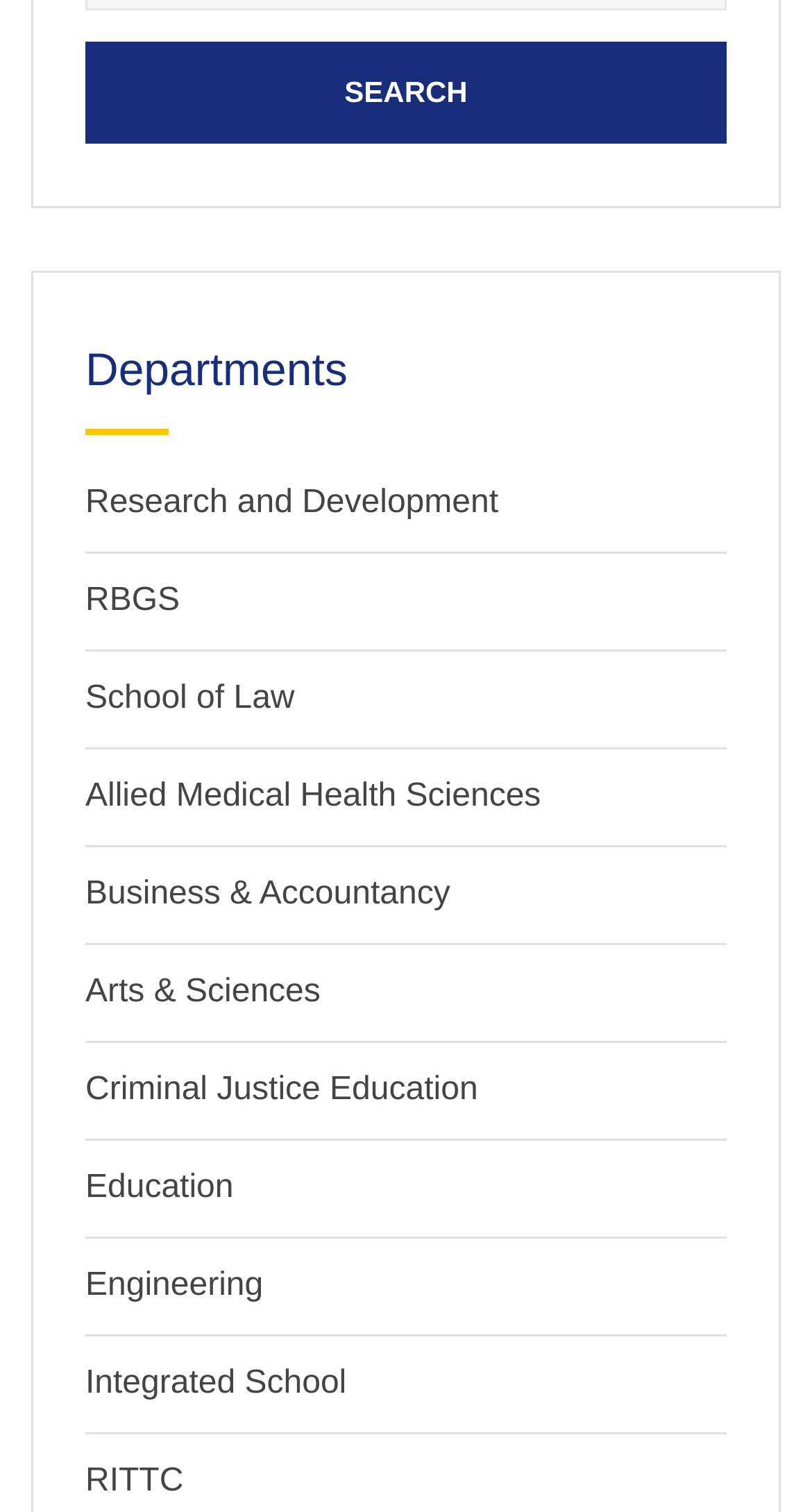Based on what you see in the screenshot, provide a thorough answer to this question: Is the 'School of Law' department listed?

I looked at the links under the 'Departments' heading and found that 'School of Law' is one of the listed departments.